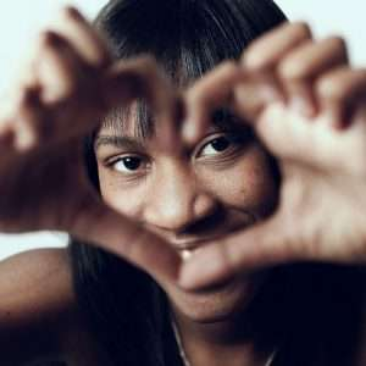What is the atmosphere created by the woman's hair?
Please provide a comprehensive answer based on the contents of the image.

The woman's long, straight hair frames her face nicely, creating a friendly and inviting atmosphere, which complements her warm smile and joyful expression, making the overall image feel welcoming and positive.